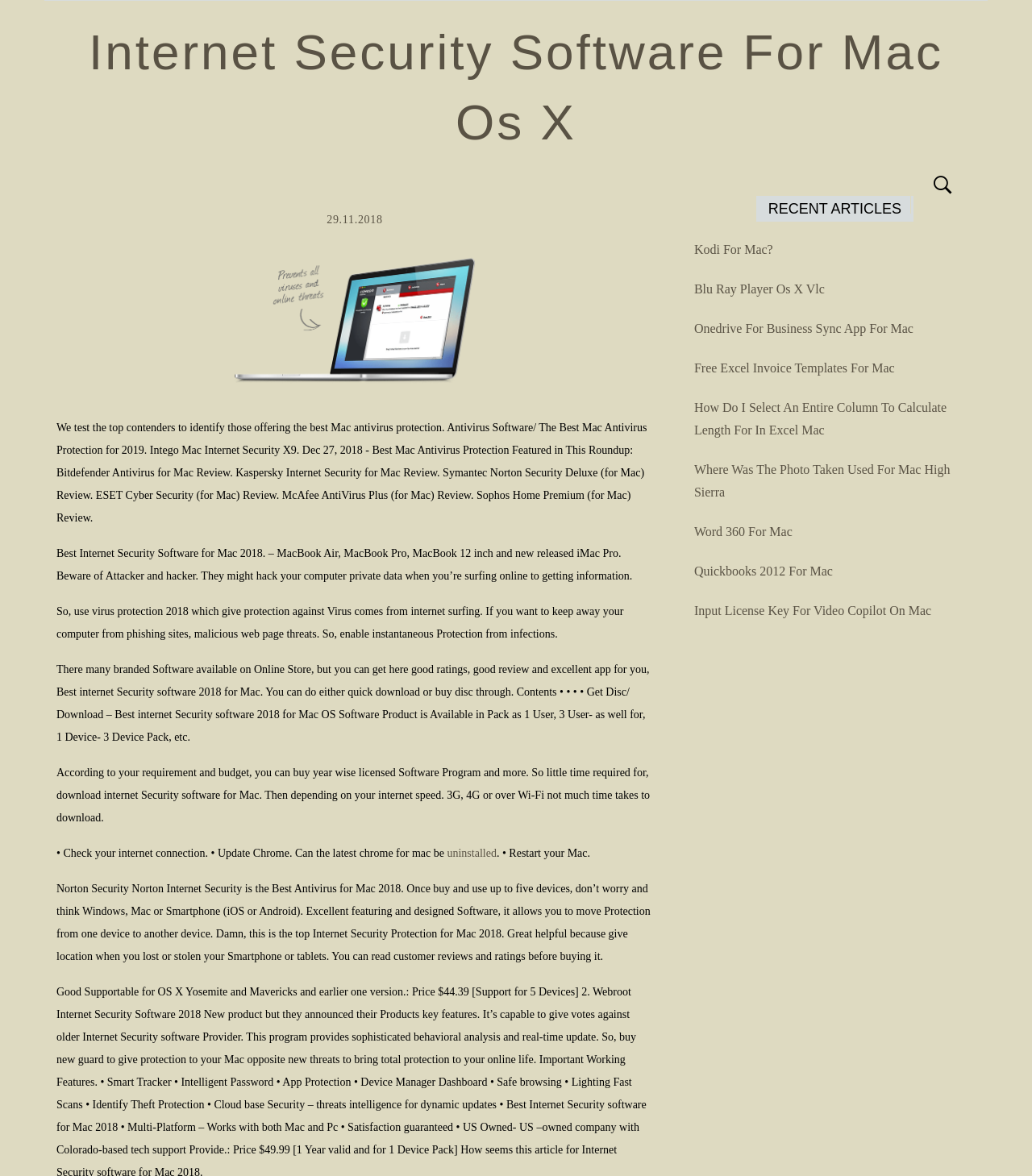How many antivirus software are reviewed?
Craft a detailed and extensive response to the question.

The webpage reviews six antivirus software for Mac, including Bitdefender Antivirus for Mac, Kaspersky Internet Security for Mac, Symantec Norton Security Deluxe (for Mac), ESET Cyber Security (for Mac), McAfee AntiVirus Plus (for Mac), and Sophos Home Premium (for Mac).